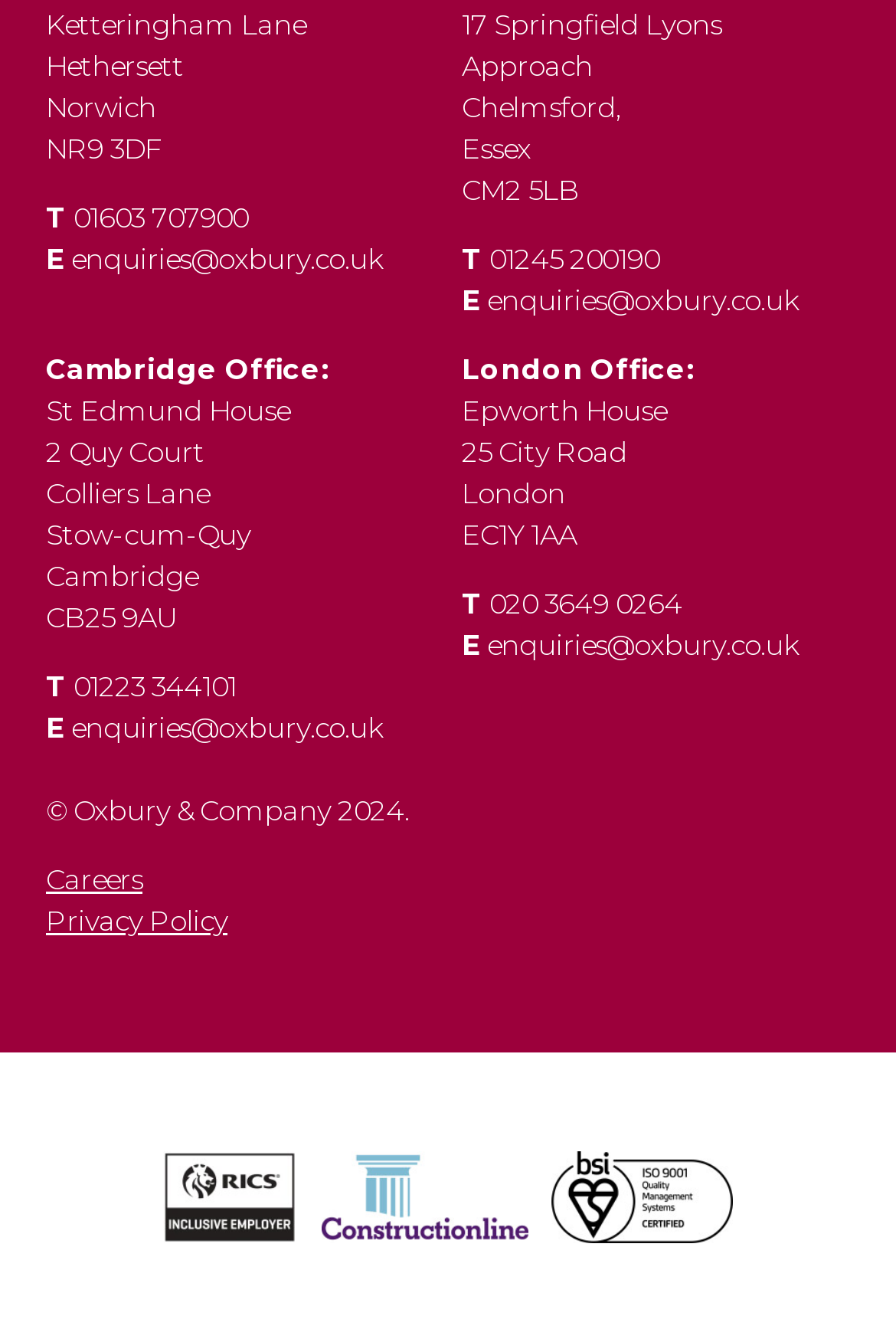Answer the question briefly using a single word or phrase: 
What is the postcode of the Cambridge office?

CB25 9AU